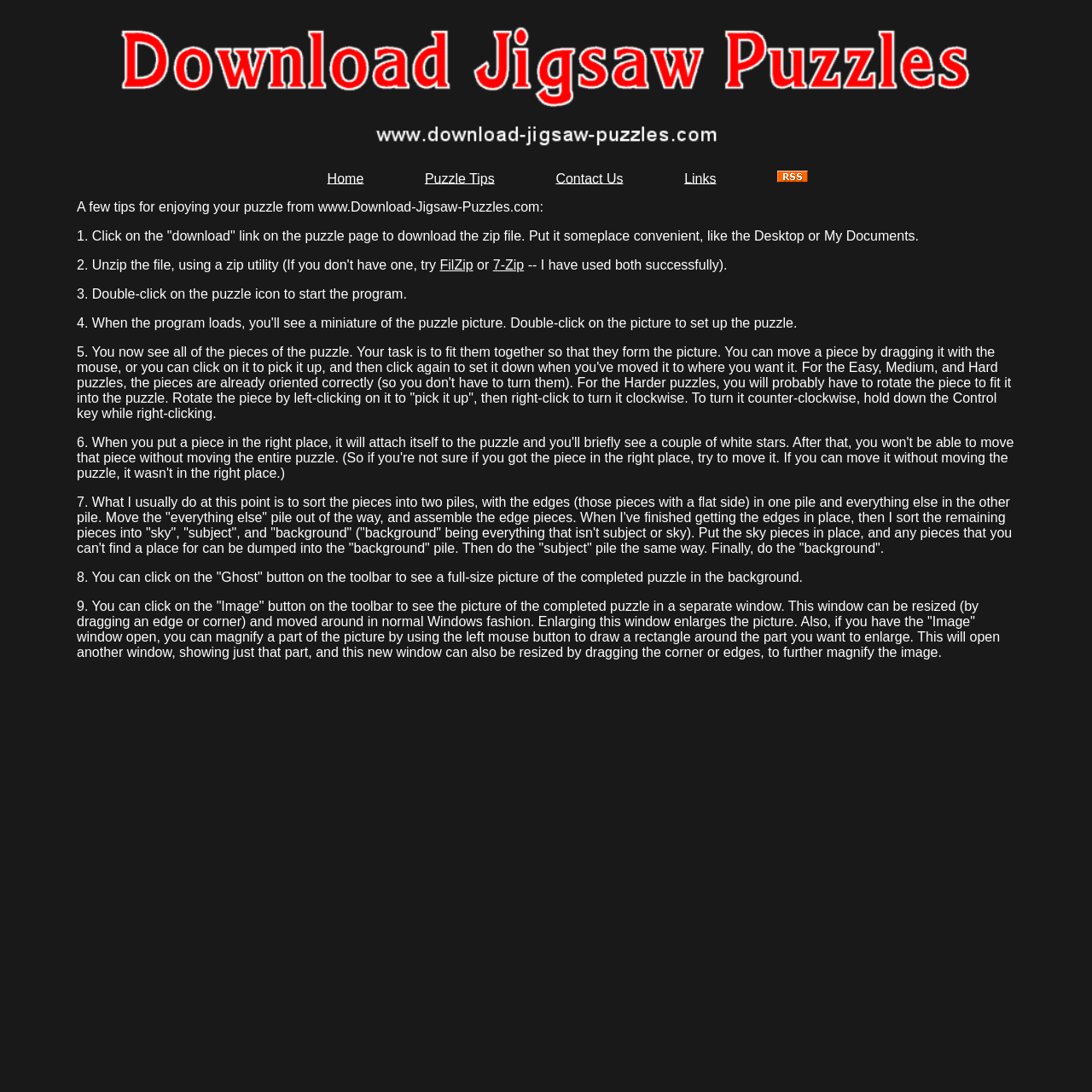What is the first step to enjoy a puzzle?
From the image, provide a succinct answer in one word or a short phrase.

Download the zip file